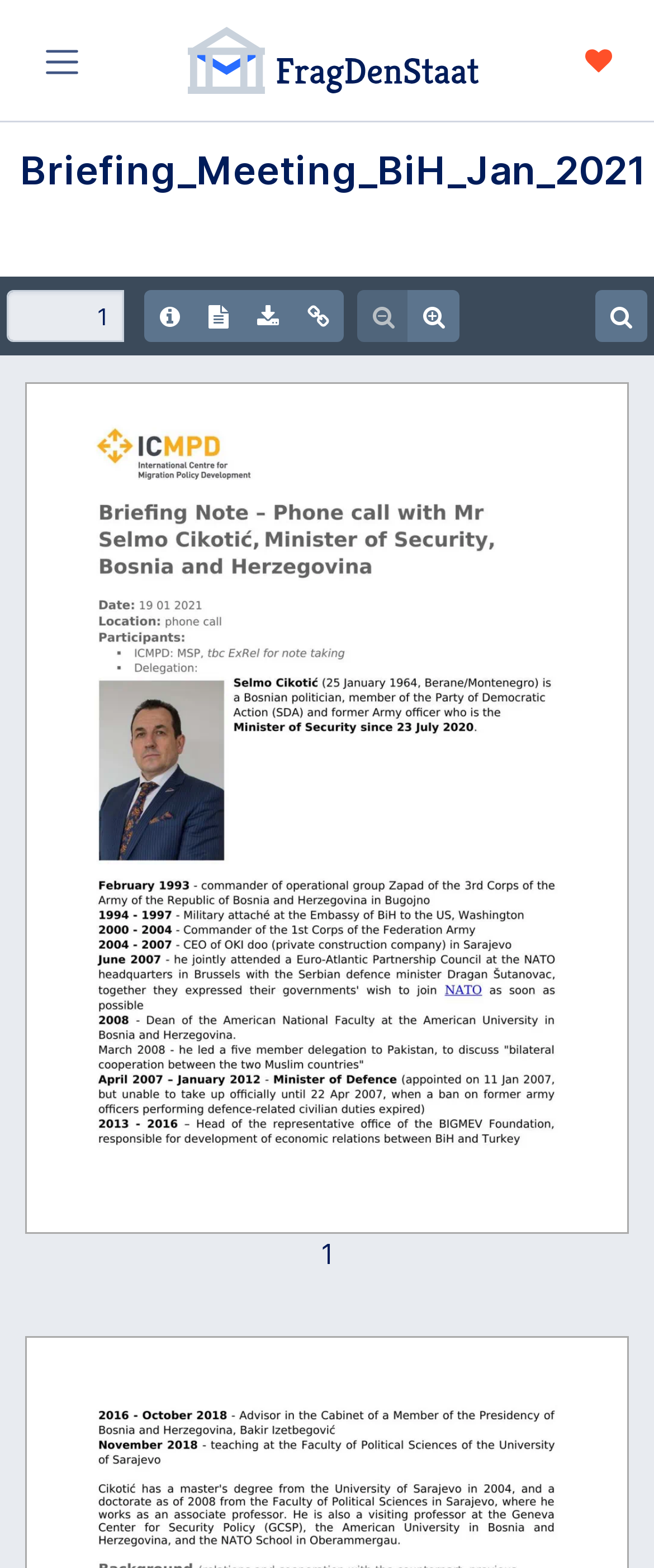Find the bounding box coordinates for the area that must be clicked to perform this action: "Click on the menu button".

[0.031, 0.017, 0.159, 0.06]